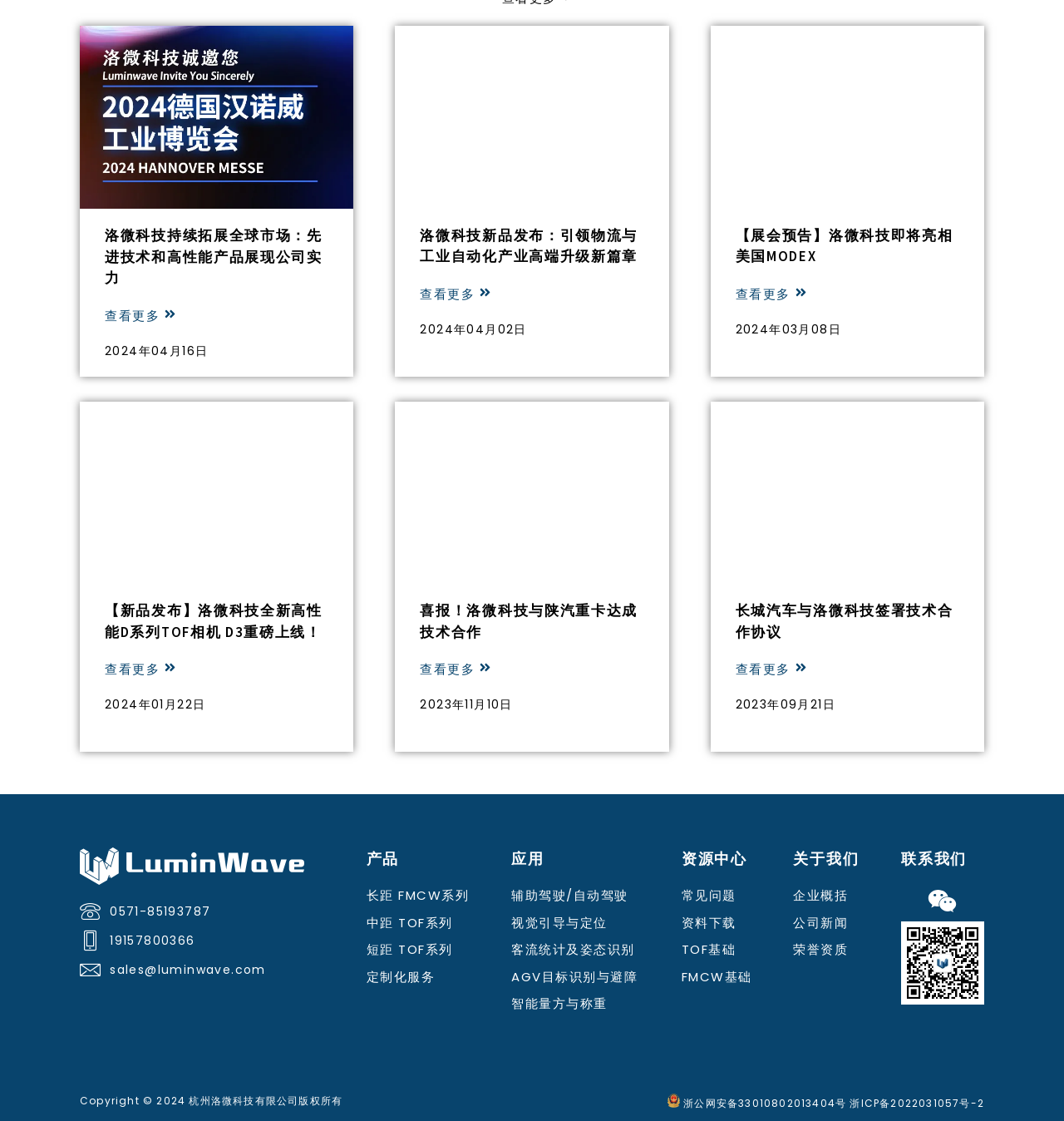Find and provide the bounding box coordinates for the UI element described here: "公司新闻". The coordinates should be given as four float numbers between 0 and 1: [left, top, right, bottom].

[0.746, 0.815, 0.812, 0.832]